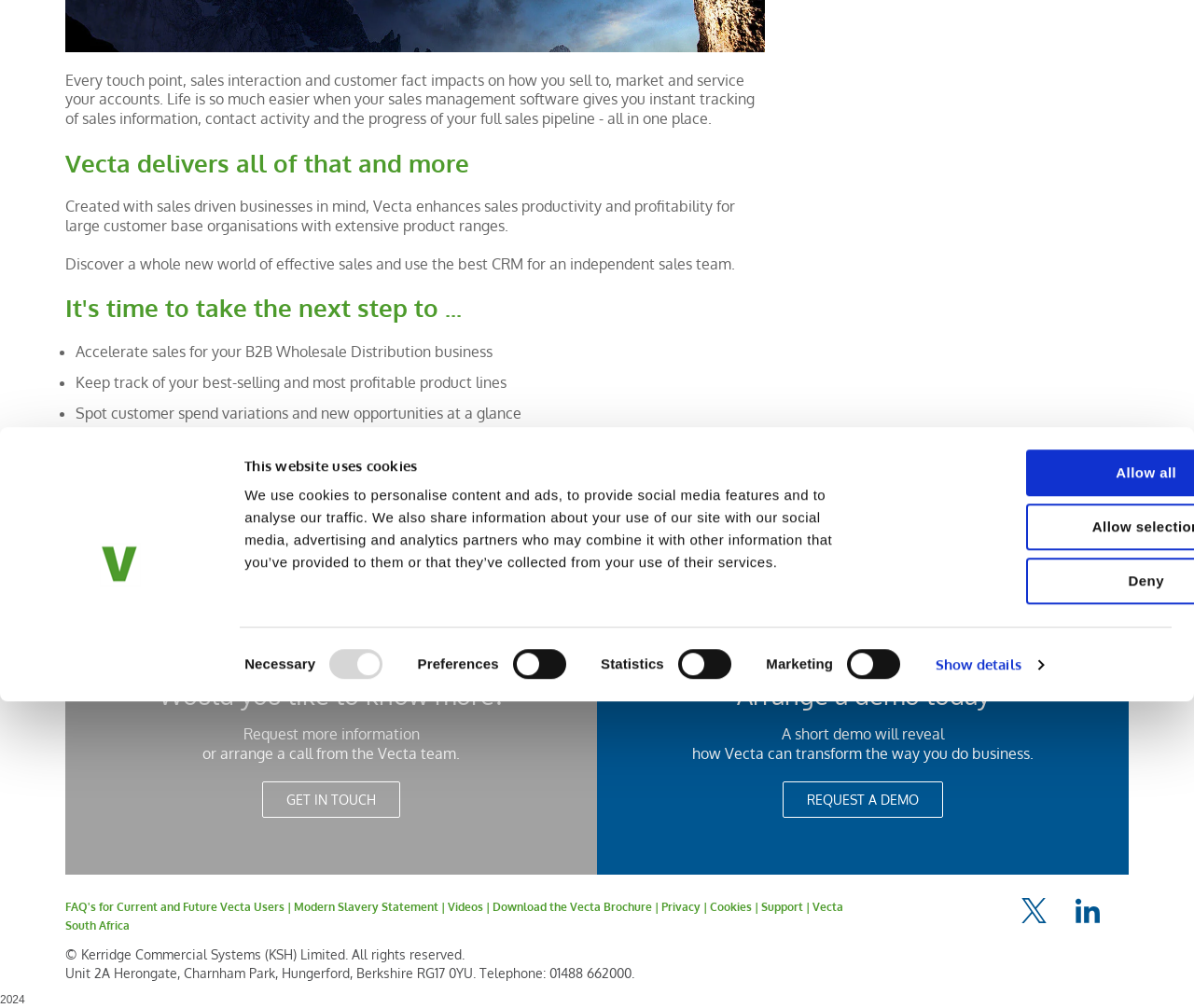Given the element description "Show details", identify the bounding box of the corresponding UI element.

[0.783, 0.542, 0.874, 0.57]